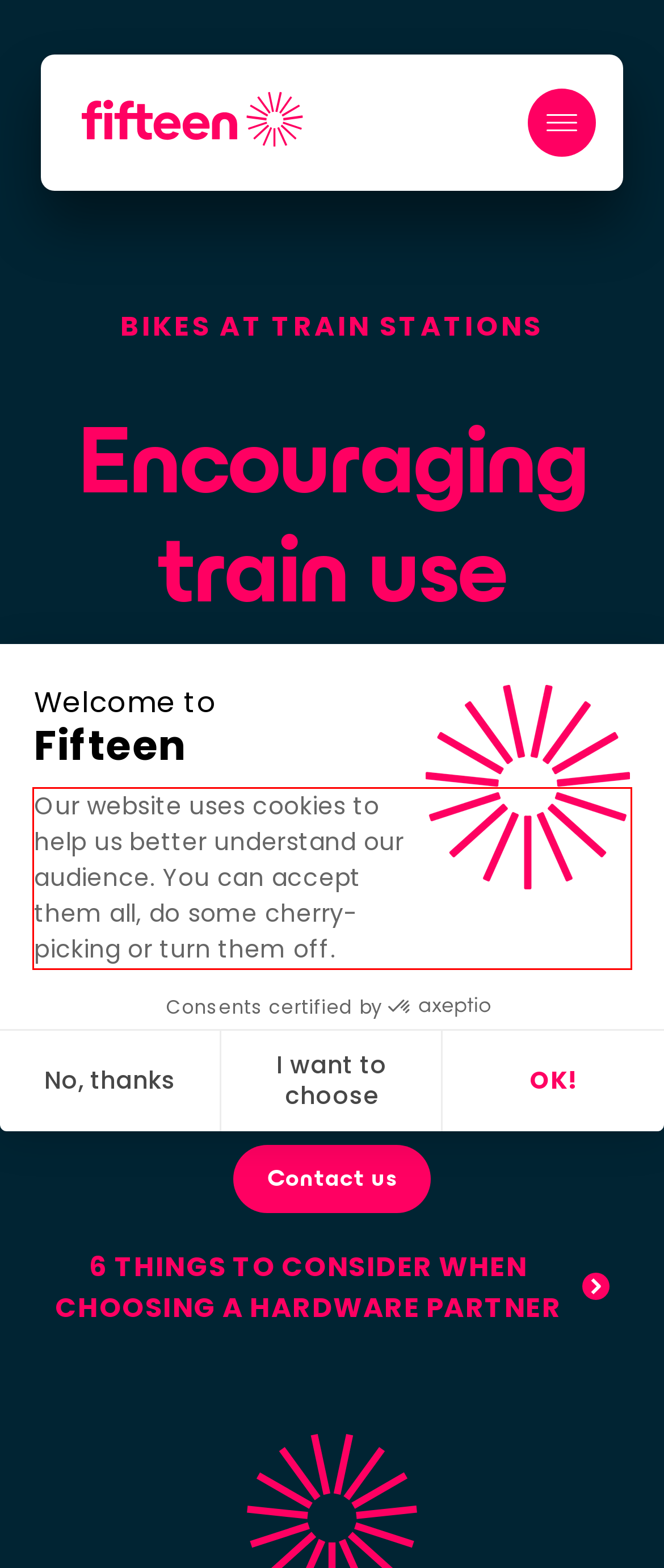Within the screenshot of the webpage, there is a red rectangle. Please recognize and generate the text content inside this red bounding box.

Our website uses cookies to help us better understand our audience. You can accept them all, do some cherry-picking or turn them off.